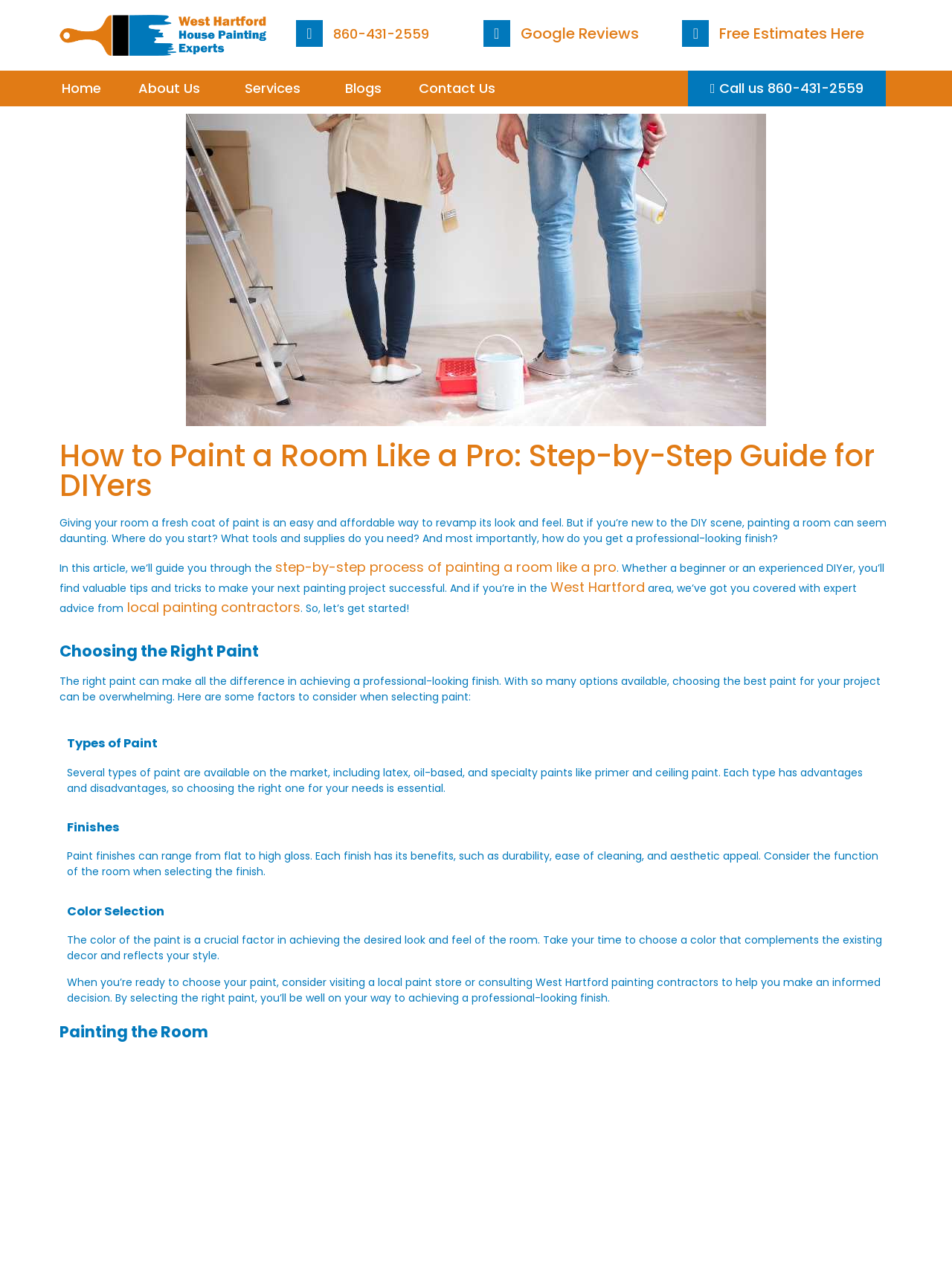Please respond in a single word or phrase: 
What types of paint are mentioned in the article?

Latex, oil-based, and specialty paints